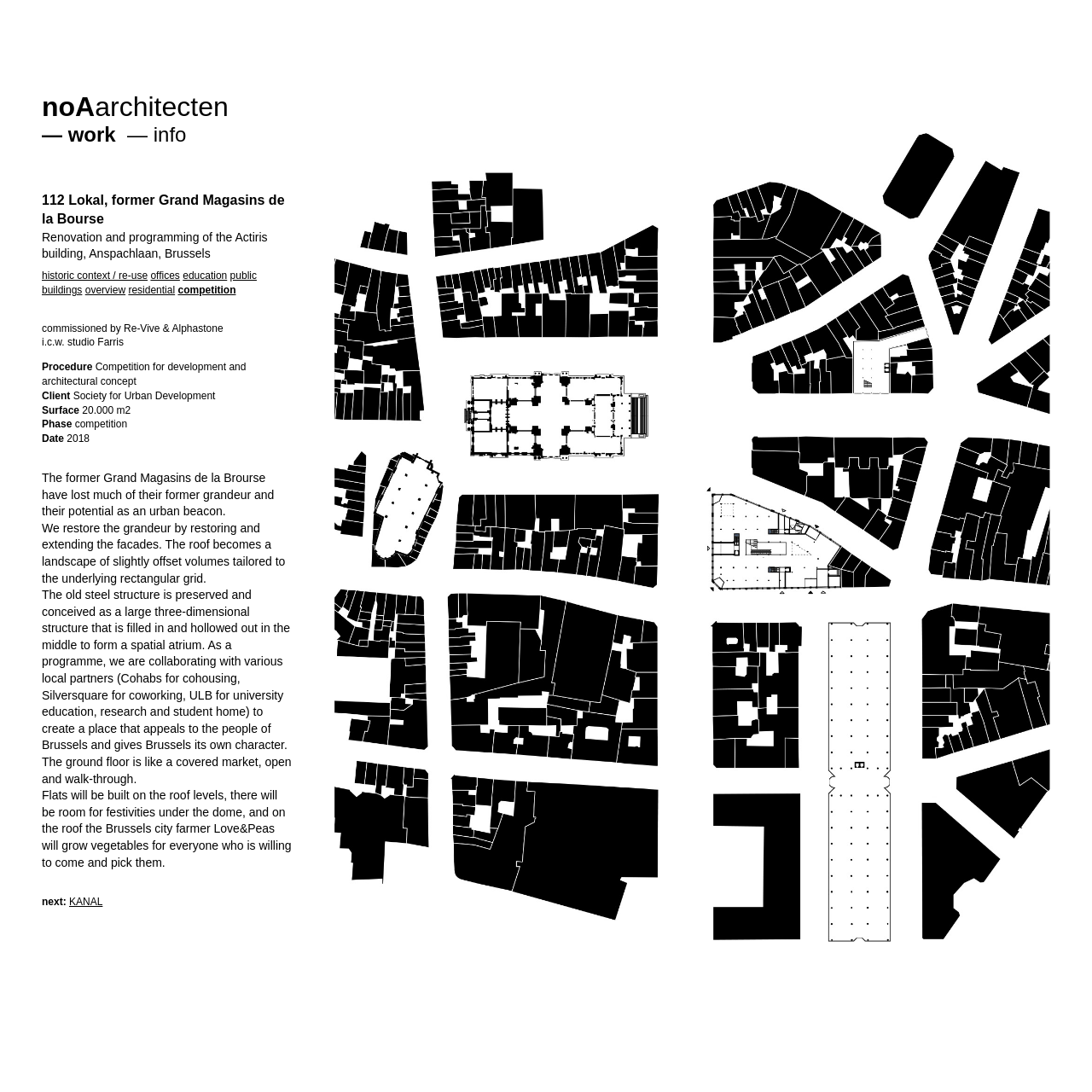Bounding box coordinates are specified in the format (top-left x, top-left y, bottom-right x, bottom-right y). All values are floating point numbers bounded between 0 and 1. Please provide the bounding box coordinate of the region this sentence describes: historic context / re-use

[0.038, 0.247, 0.135, 0.258]